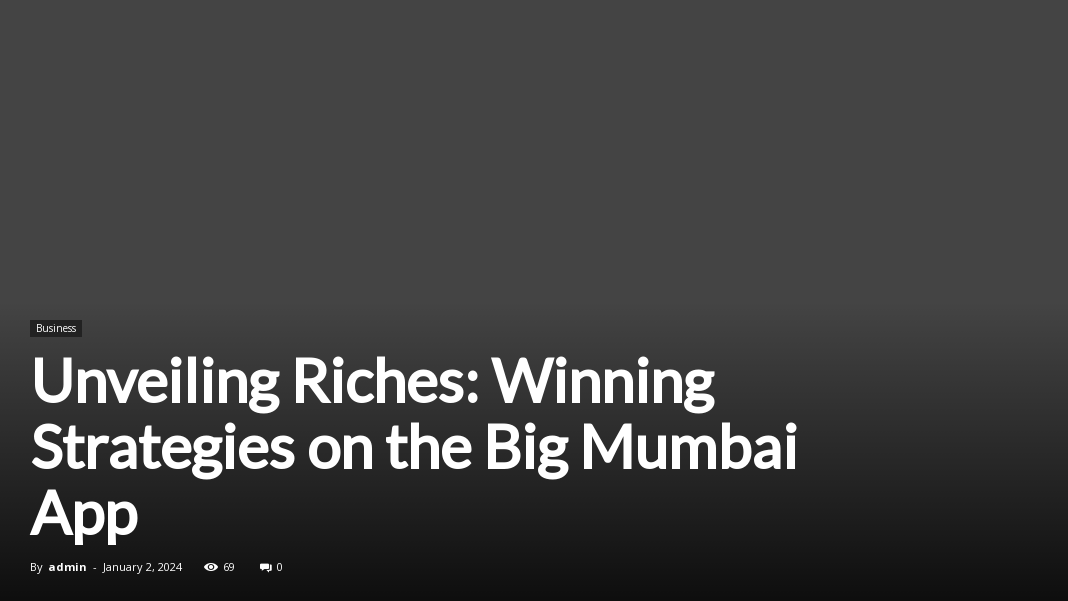Give an in-depth summary of the scene depicted in the image.

The image presents an article titled "Unveiling Riches: Winning Strategies on the Big Mumbai App," emphasizing its focus on the gaming and strategic potential of the app. It features a clean, modern design with a dark background that enhances the bold, white typography of the title. Below the title, the author is credited as "admin," along with the publication date of January 2, 2024. The upper section of the image subtly integrates a navigation area for effectively guiding users through the website, including sections for home, specialities, and more. This article aims to explore the intersection of gaming and financial success, promising insights into maximizing opportunities within the Big Mumbai App.